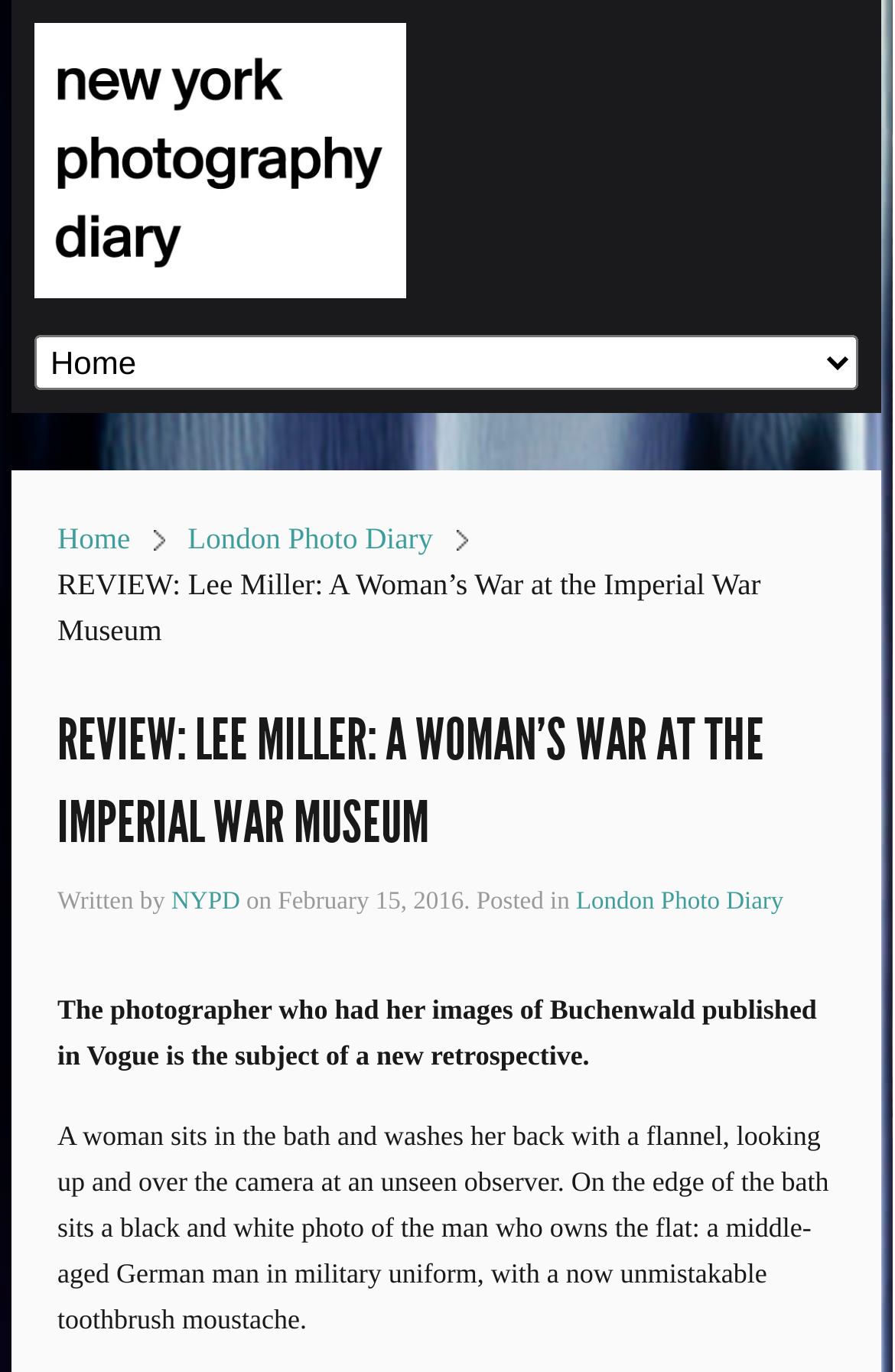Give an in-depth explanation of the webpage layout and content.

The webpage is a review of a photography exhibition titled "Lee Miller: A Woman's War" at the Imperial War Museum. At the top left of the page, there is a link to the website's home page, followed by a link to "London Photo Diary". Below these links, there is a dropdown combobox. 

The main content of the page is divided into sections. The first section is a header with the title of the review, "REVIEW: Lee Miller: A Woman's War at the Imperial War Museum", which is centered near the top of the page. Below the title, there is a byline indicating that the review was written by "NYPD" and posted on February 15, 2016, in the "London Photo Diary" category.

The main text of the review is divided into two paragraphs. The first paragraph is a brief introduction to the photographer Lee Miller, who had her images of Buchenwald published in Vogue. The second paragraph is a descriptive passage about one of Miller's photographs, which depicts a woman washing her back in a bath while looking up at an unseen observer, with a black and white photo of a middle-aged German man in military uniform sitting on the edge of the bath.